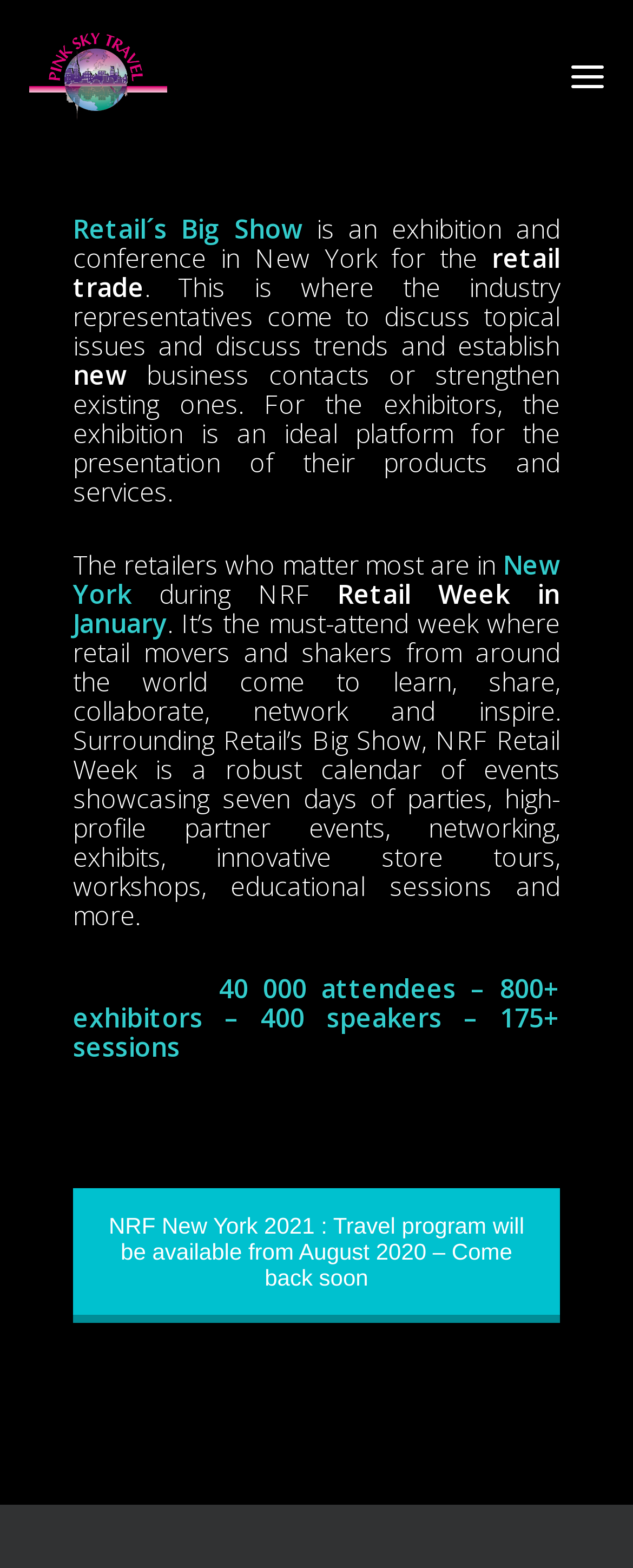Describe all visible elements and their arrangement on the webpage.

The webpage is about NRF Retail's Big Show, an exhibition and conference in New York for the retail trade. At the top left, there is a link to "Pink Sky Travel" accompanied by an image with the same name. On the top right, there is a link with an icon represented by "\ue120".

Below the top section, there is a large block of text that describes the event. The text is divided into several paragraphs, with the first paragraph introducing the event as a platform for industry representatives to discuss topical issues and trends. The following paragraphs provide more details about the event, including its purpose for exhibitors and retailers.

In the middle of the page, there is a section that highlights the importance of the event, stating that the retailers who matter most are in New York during NRF Retail Week in January. This section is followed by a longer paragraph that describes the event as a must-attend week for retail professionals to learn, share, and network.

Towards the bottom of the page, there is a section that displays some statistics about the event, including the number of attendees, exhibitors, speakers, and more. Finally, there is a button that invites users to come back soon for the NRF New York 2021 travel program, which will be available from August 2020.